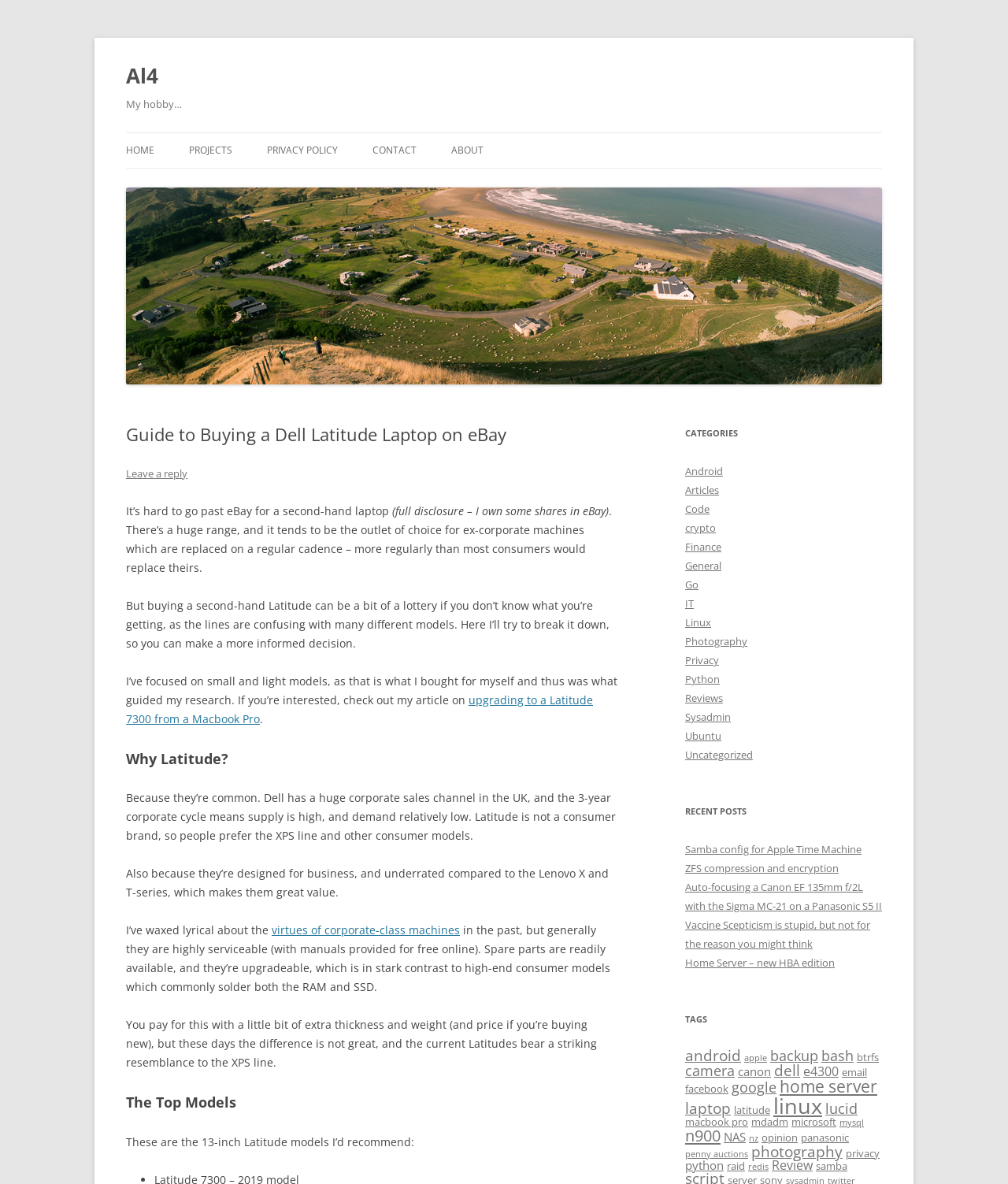From the image, can you give a detailed response to the question below:
What is the purpose of the 'CATEGORIES' section?

The 'CATEGORIES' section appears to be a way to categorize the author's posts into different topics, such as Android, Articles, Code, and so on, making it easier for readers to find related content.